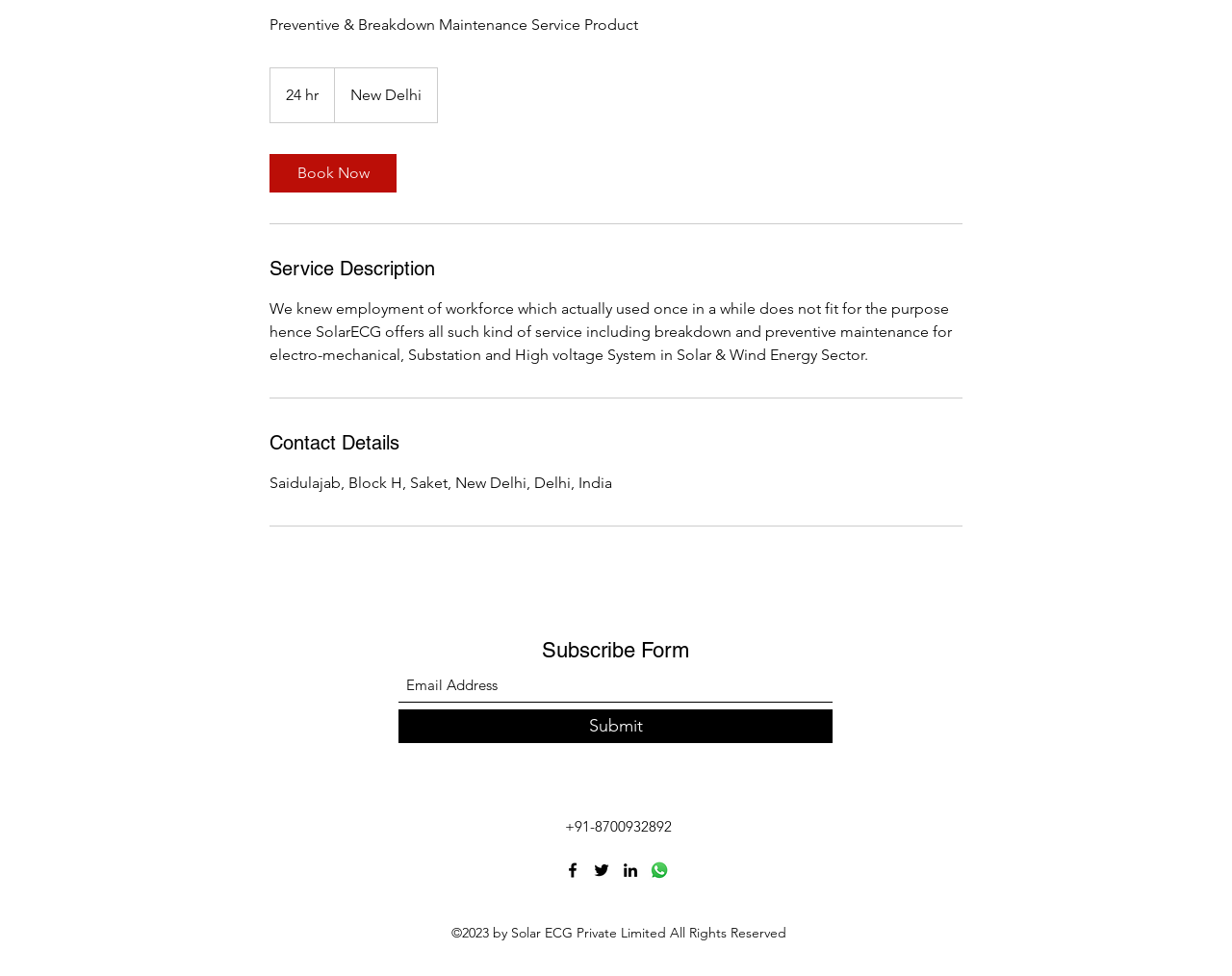Given the element description, predict the bounding box coordinates in the format (top-left x, top-left y, bottom-right x, bottom-right y), using floating point numbers between 0 and 1: Submit

[0.323, 0.727, 0.676, 0.761]